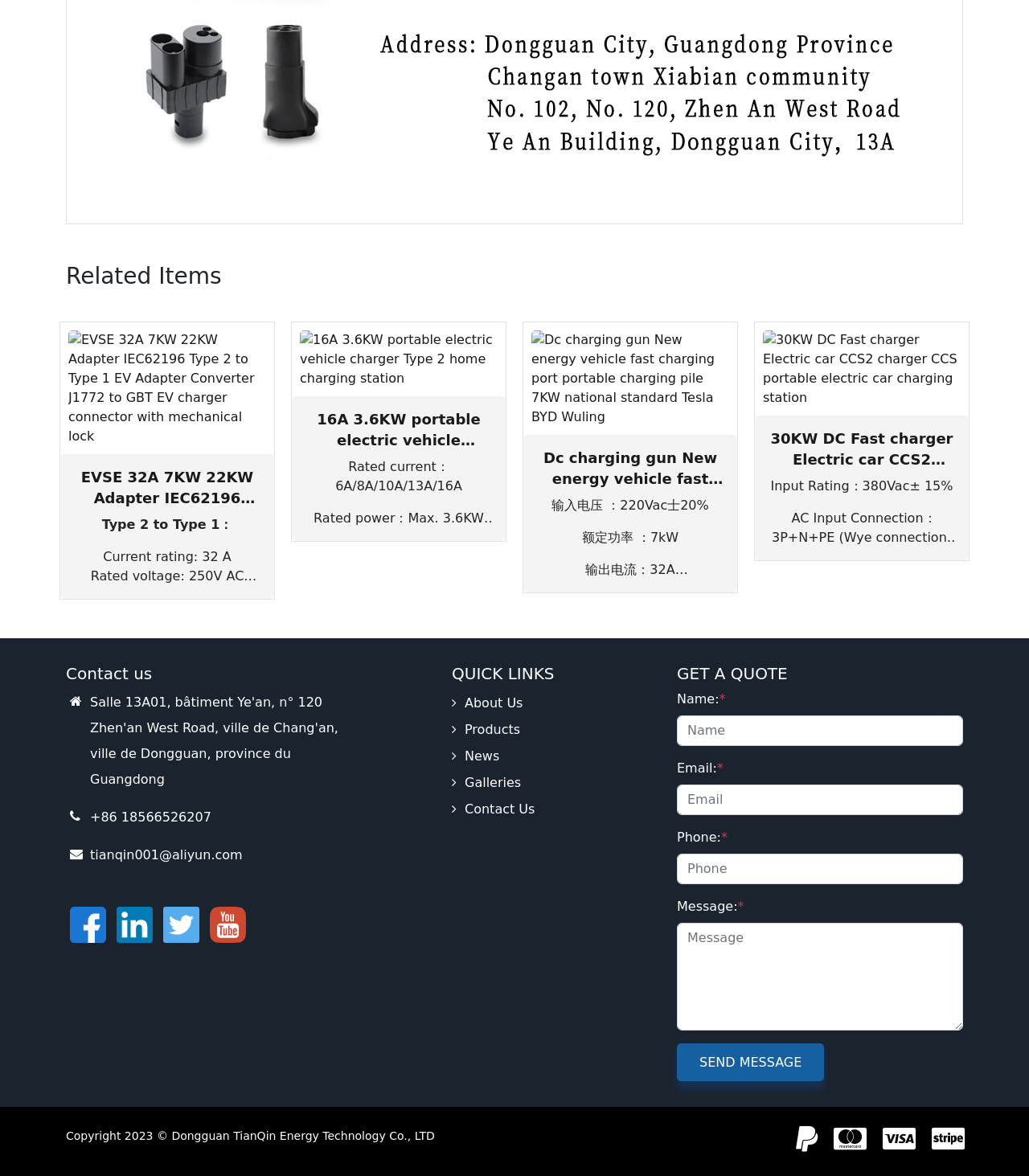What is the location of the company?
Kindly offer a comprehensive and detailed response to the question.

I looked at the 'Contact us' section and found the link ' Salle 13A01, bâtiment Ye'an, n° 120 Zhen'an West Road, ville de Chang'an, ville de Dongguan, province du Guangdong' which indicates that the location of the company is Chang'an, Dongguan, Guangdong.